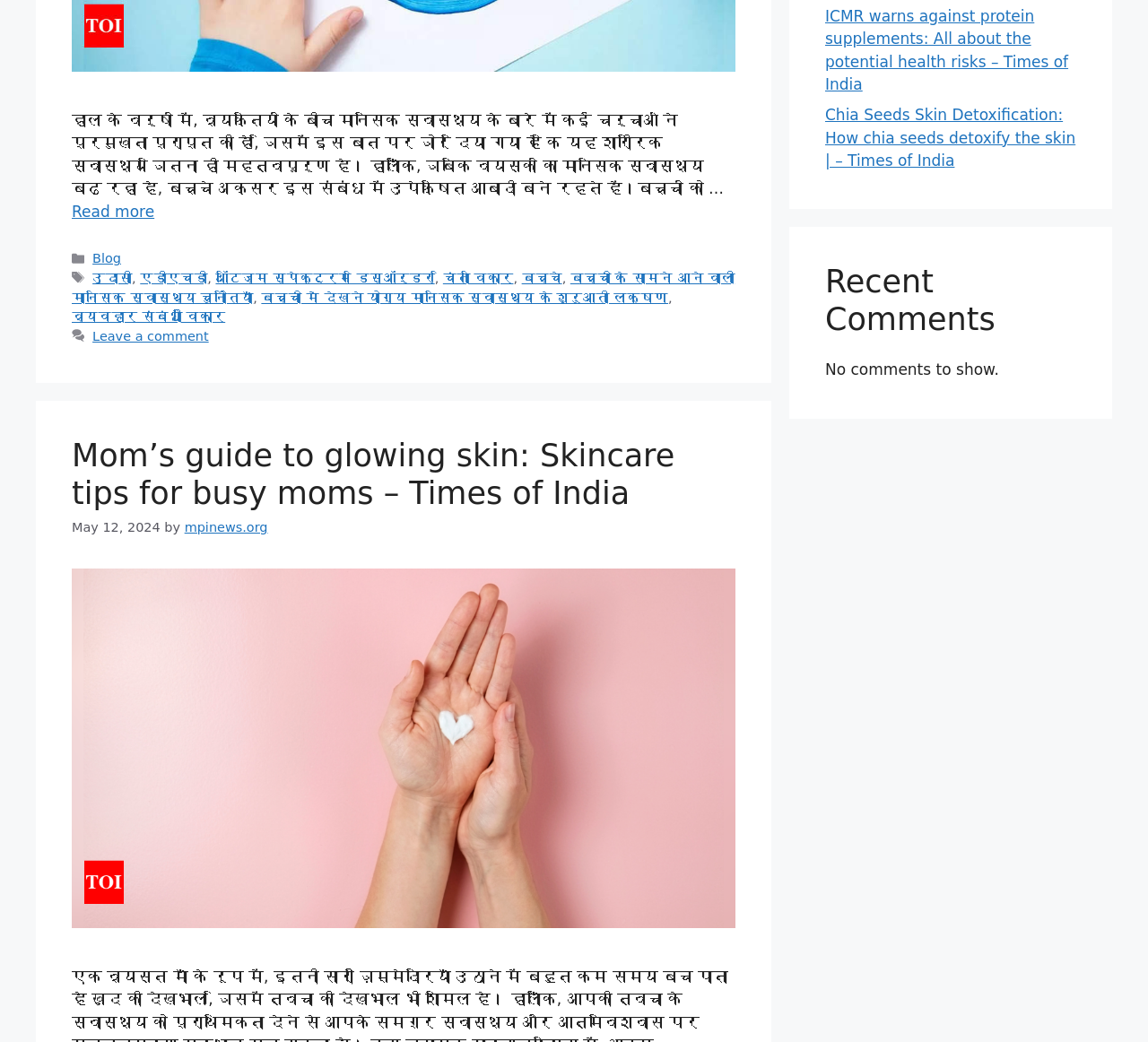Bounding box coordinates are to be given in the format (top-left x, top-left y, bottom-right x, bottom-right y). All values must be floating point numbers between 0 and 1. Provide the bounding box coordinate for the UI element described as: mpinews.org

[0.161, 0.499, 0.233, 0.513]